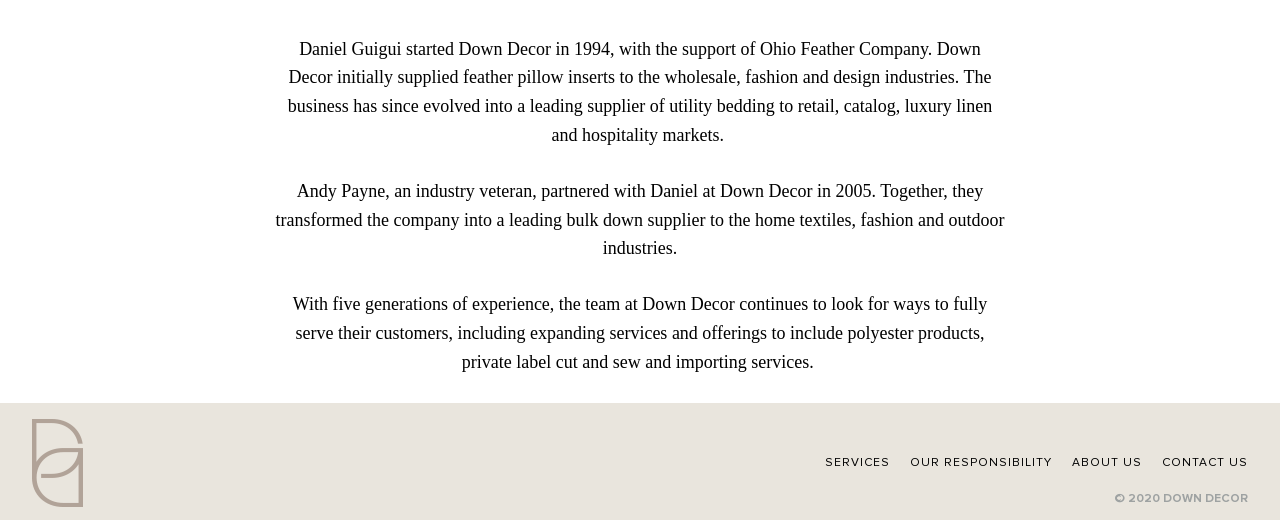Identify the bounding box for the described UI element. Provide the coordinates in (top-left x, top-left y, bottom-right x, bottom-right y) format with values ranging from 0 to 1: About Us

[0.838, 0.88, 0.892, 0.903]